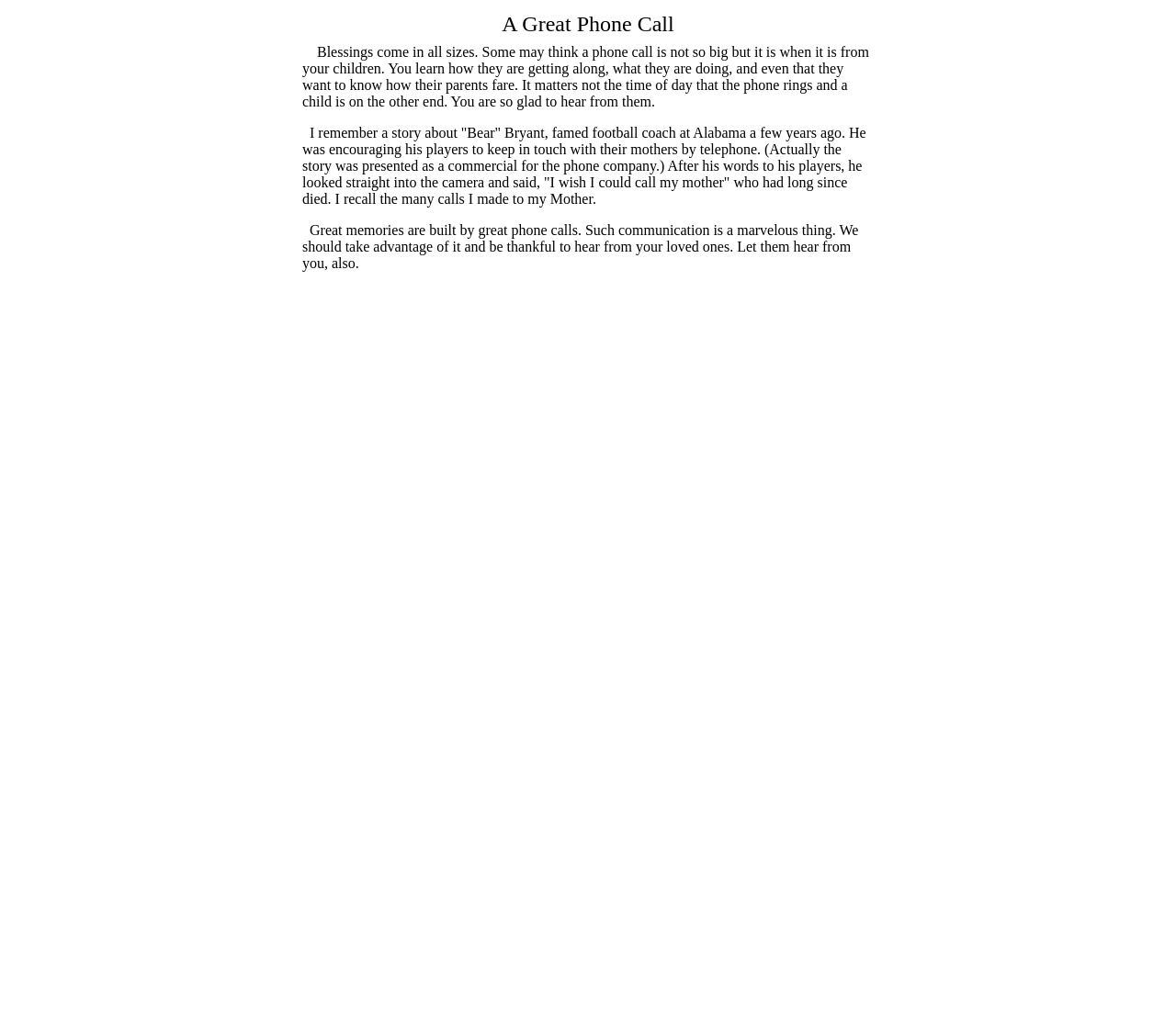Can you look at the image and give a comprehensive answer to the question:
Who is mentioned in the story?

The story mentioned in the webpage is about 'Bear' Bryant, a famed football coach at Alabama, who encouraged his players to keep in touch with their mothers by telephone.